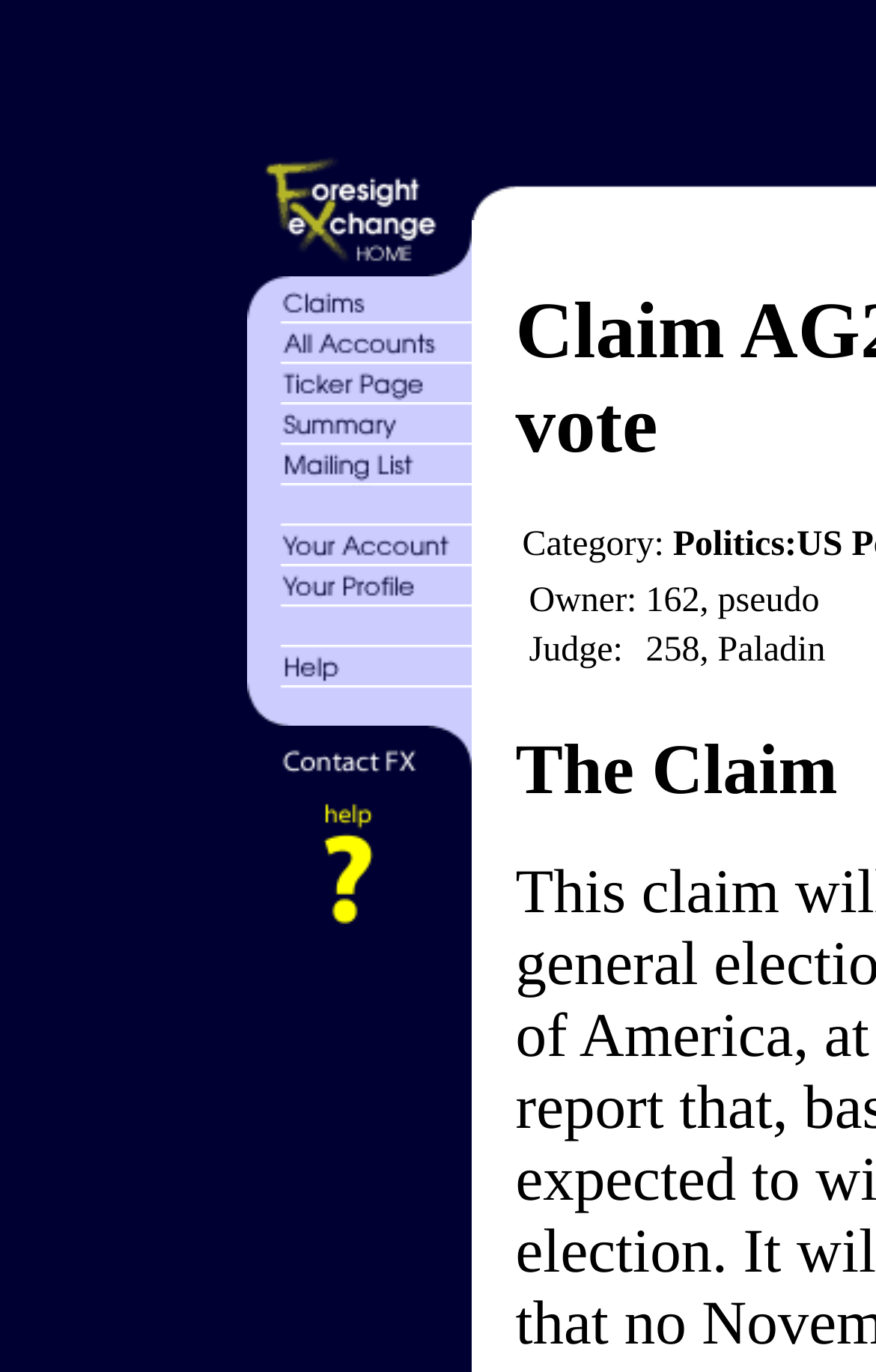Respond to the question with just a single word or phrase: 
How many table rows are there in the table?

2